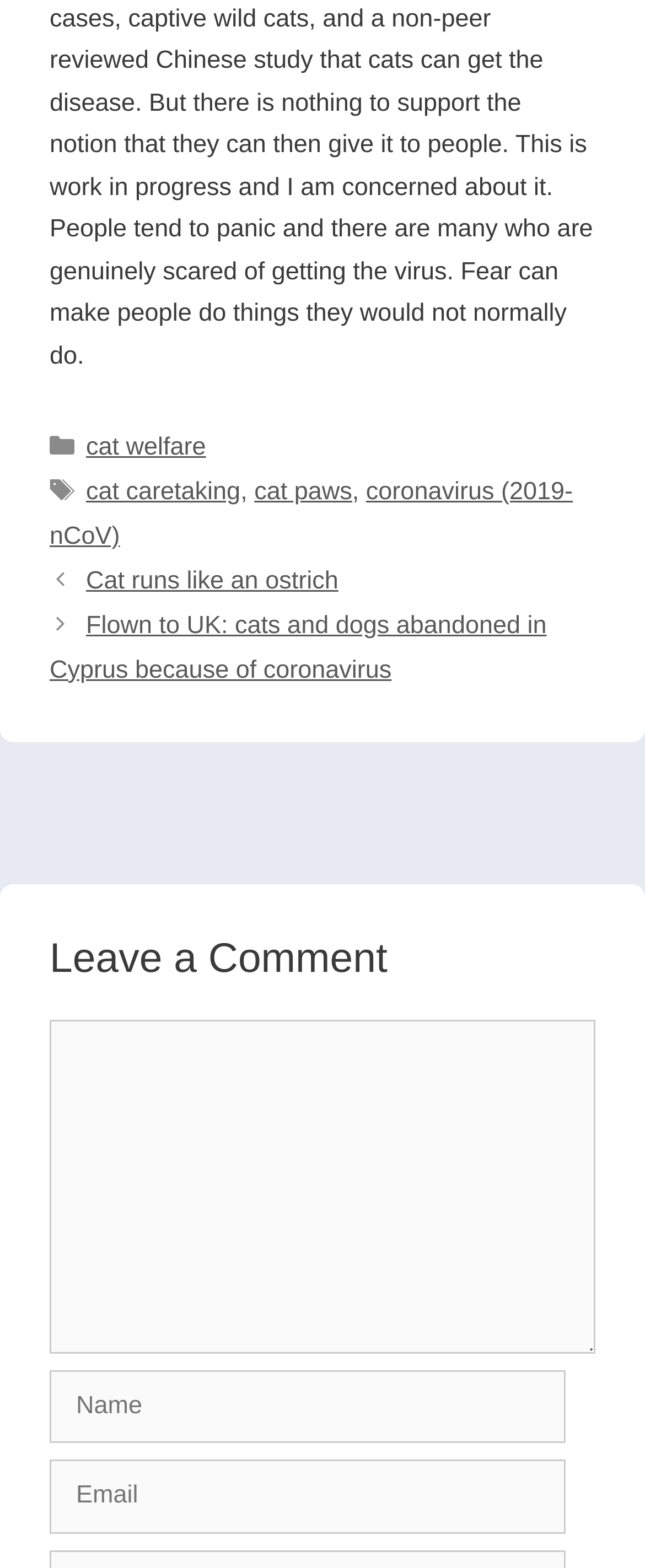Refer to the image and answer the question with as much detail as possible: What is the label of the first textbox?

I looked at the textbox elements and found that the first one has a label 'Comment'.